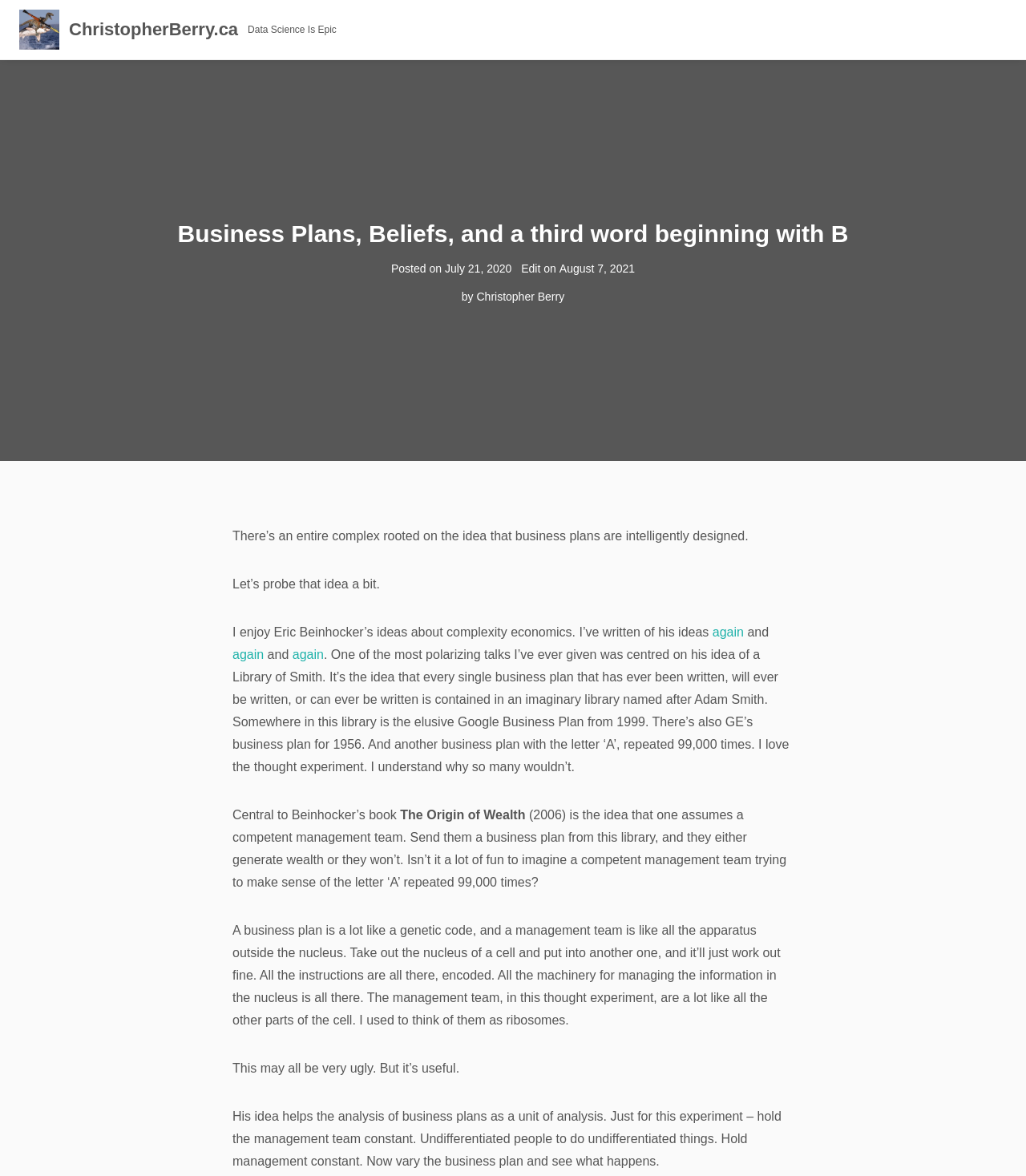Answer this question in one word or a short phrase: What is the name of the author?

Christopher Berry